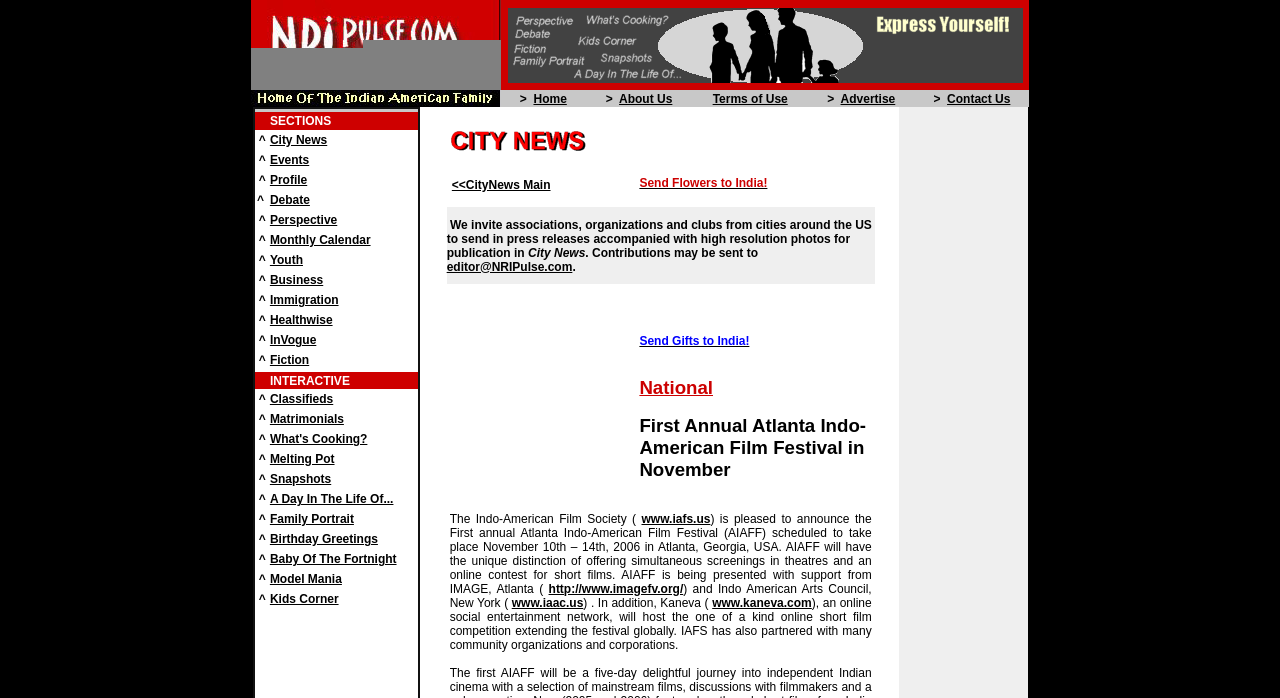Find the bounding box coordinates of the element's region that should be clicked in order to follow the given instruction: "Read the About Us page". The coordinates should consist of four float numbers between 0 and 1, i.e., [left, top, right, bottom].

[0.457, 0.129, 0.541, 0.153]